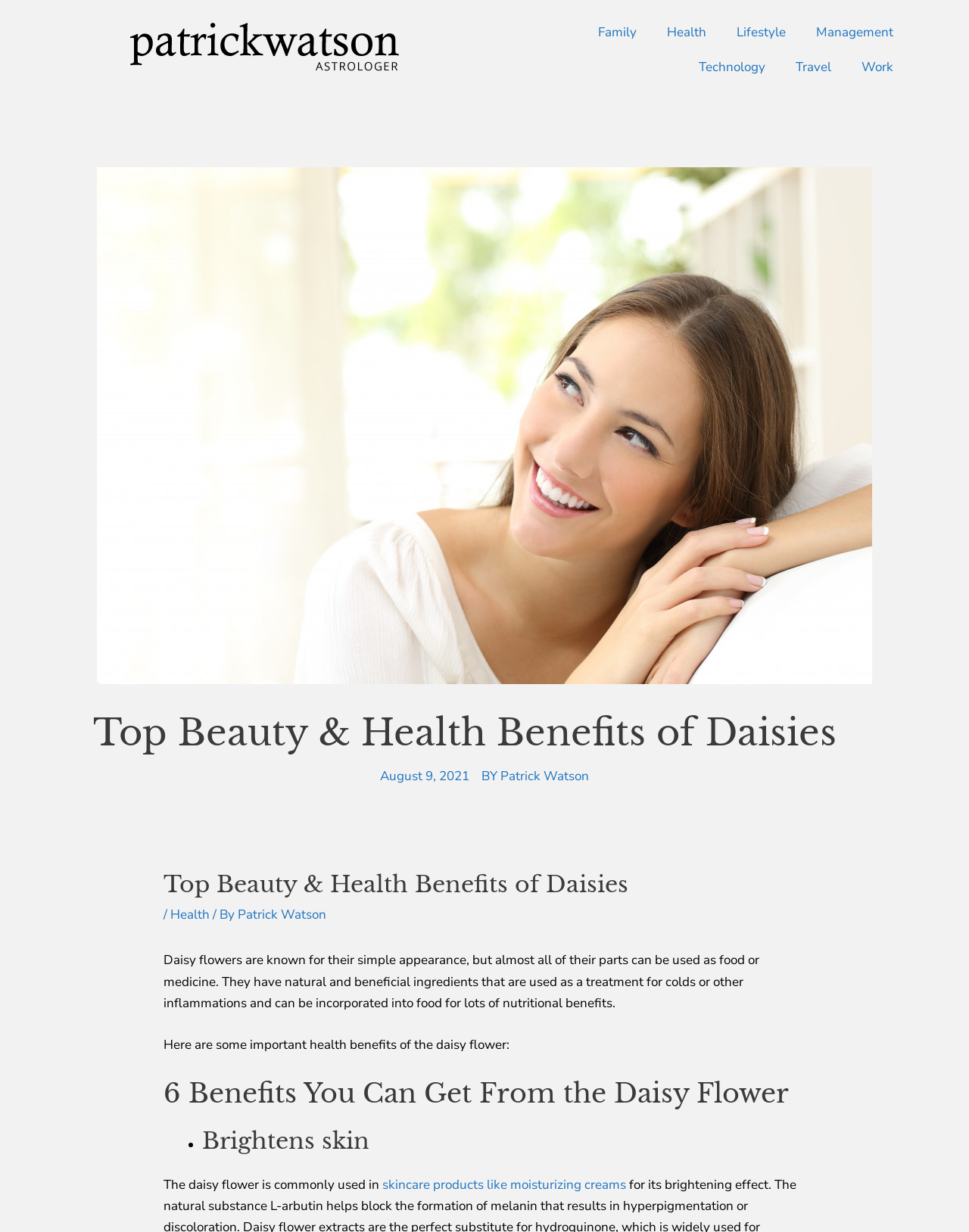What type of products is the daisy flower commonly used in?
Answer briefly with a single word or phrase based on the image.

Skincare products